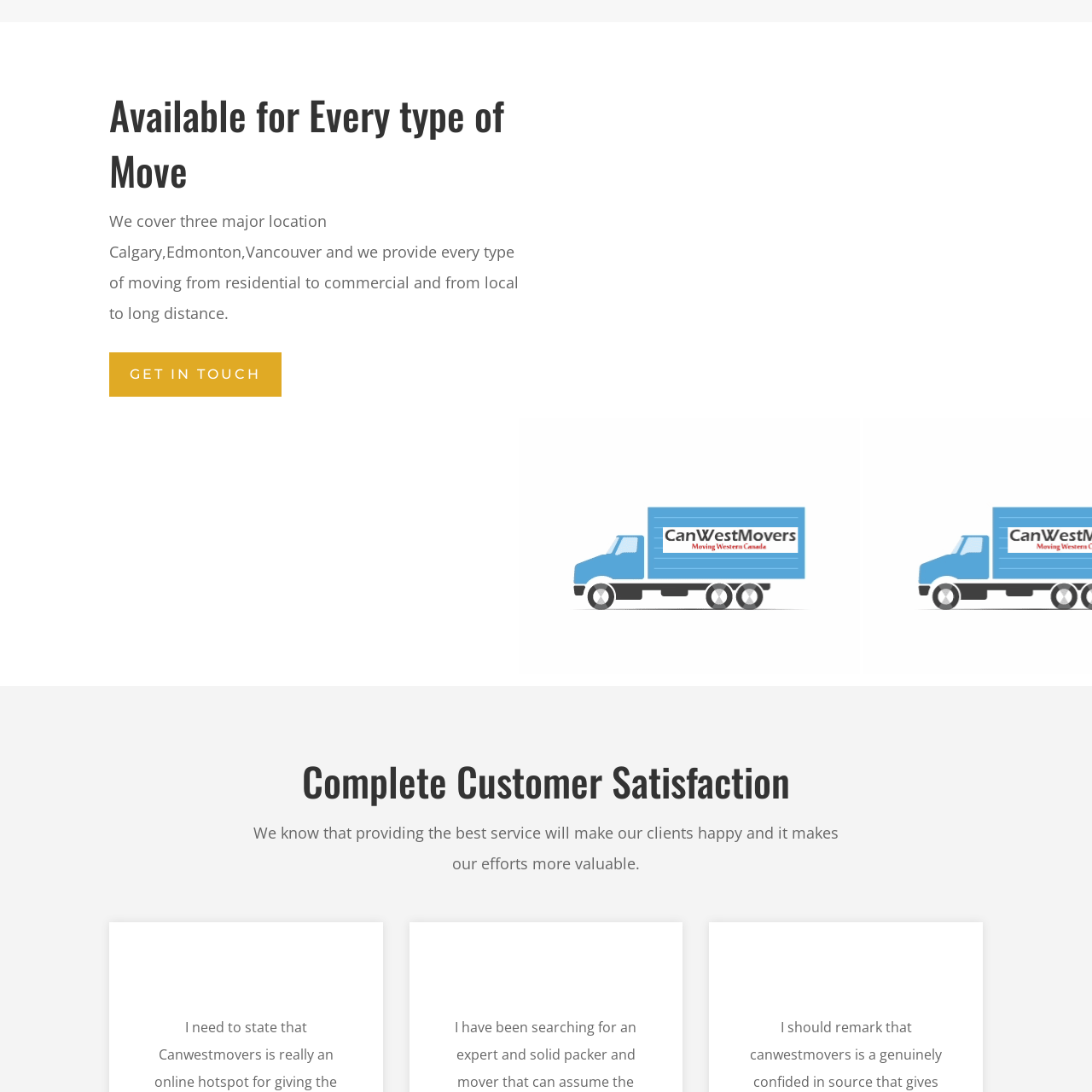Focus on the area marked by the red box, In which cities does the company operate? 
Answer briefly using a single word or phrase.

Calgary, Edmonton, and Vancouver